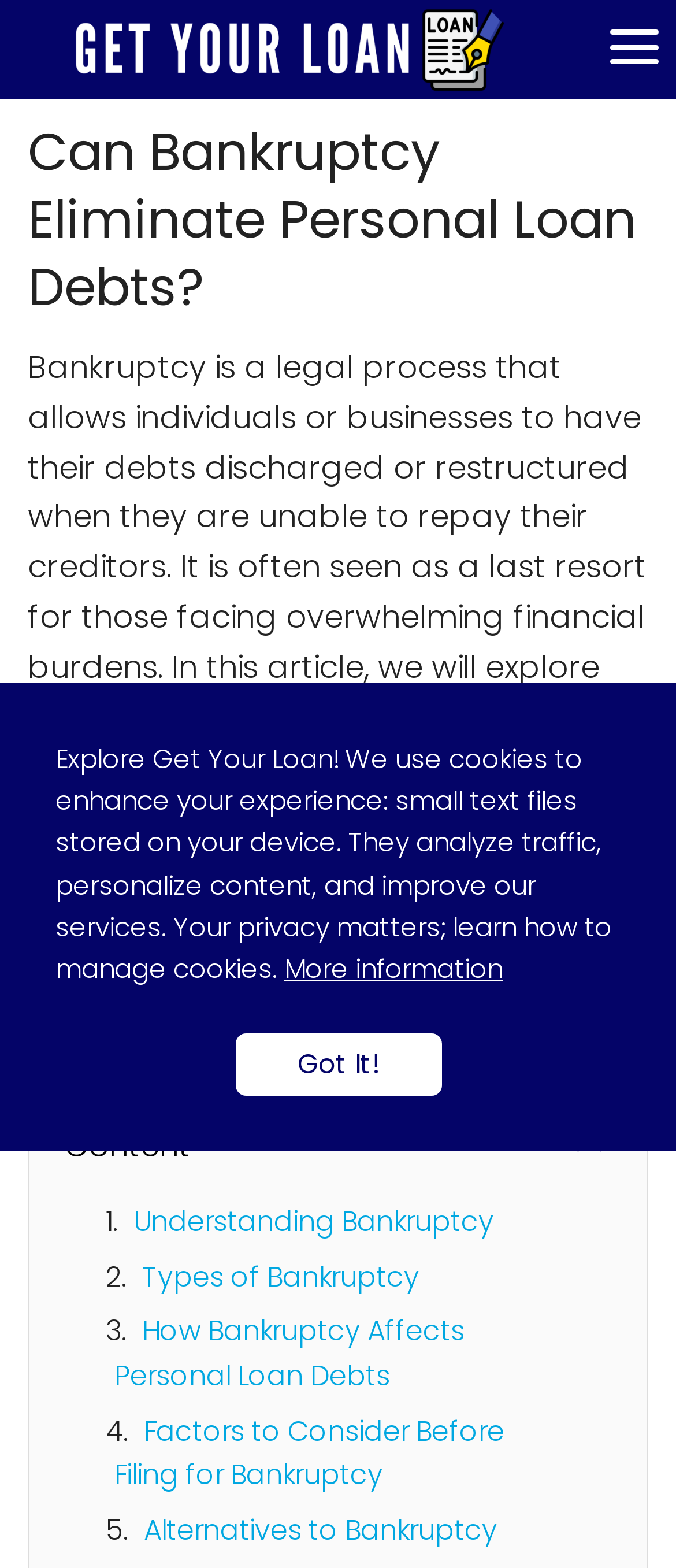Find the bounding box coordinates for the area that must be clicked to perform this action: "Click the 'Get Your Loan' button".

[0.041, 0.018, 0.81, 0.043]